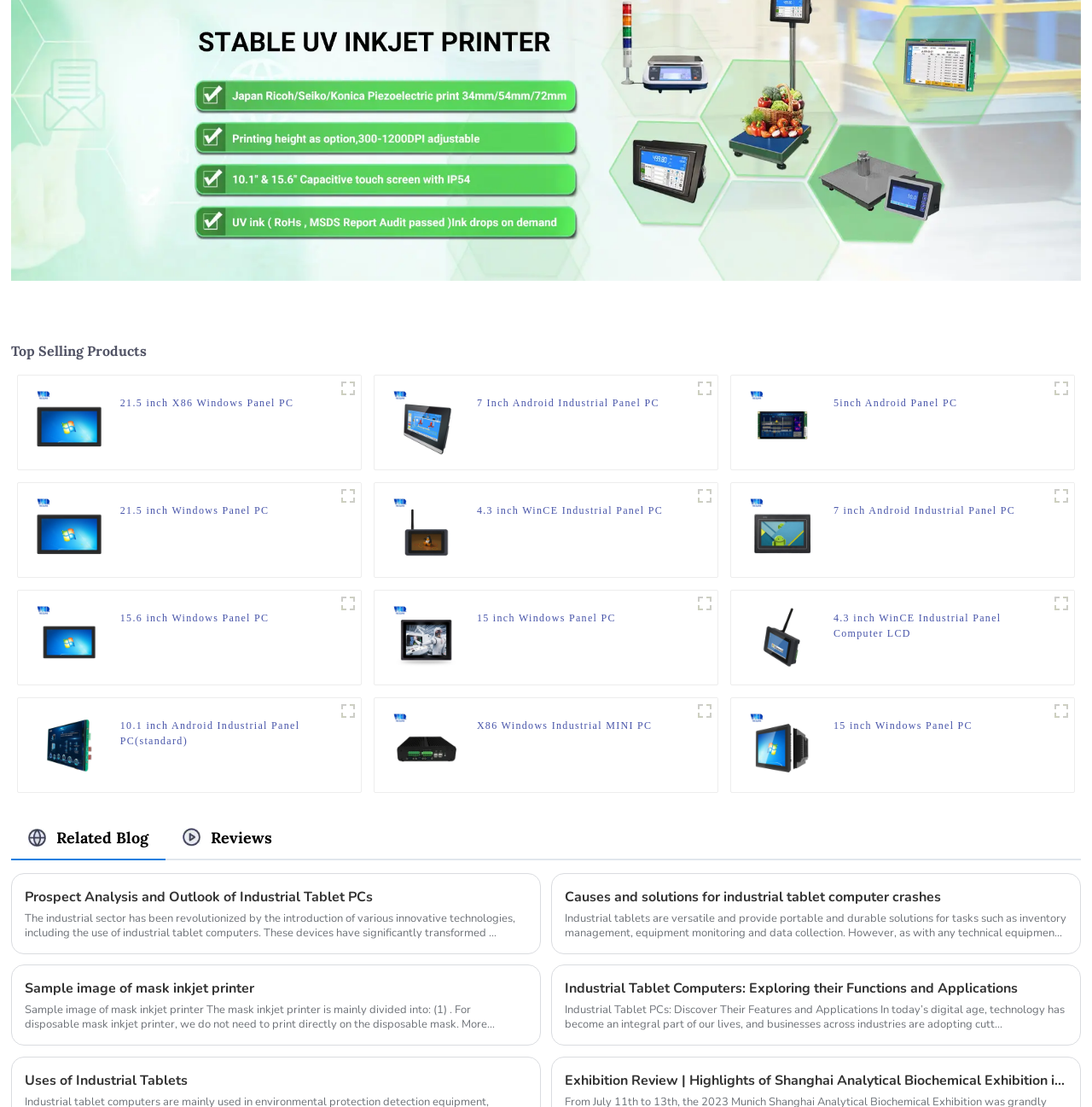Determine the bounding box coordinates of the area to click in order to meet this instruction: "Like the post by @Quax1974".

None